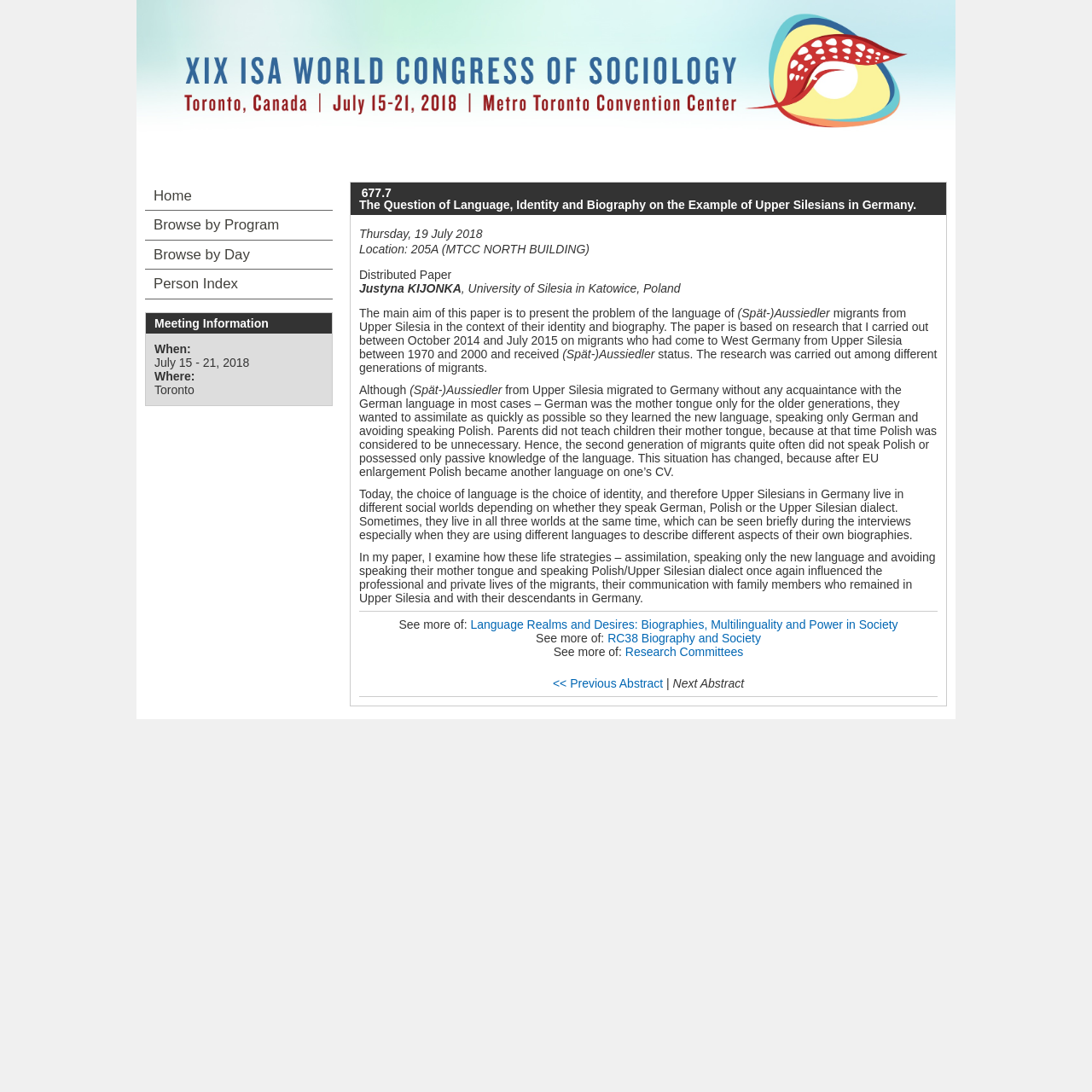Use the details in the image to answer the question thoroughly: 
What is the date of the paper presentation?

I found the date of the paper presentation by looking at the text element with the text 'Thursday, 19 July 2018' which is located near the title of the paper.